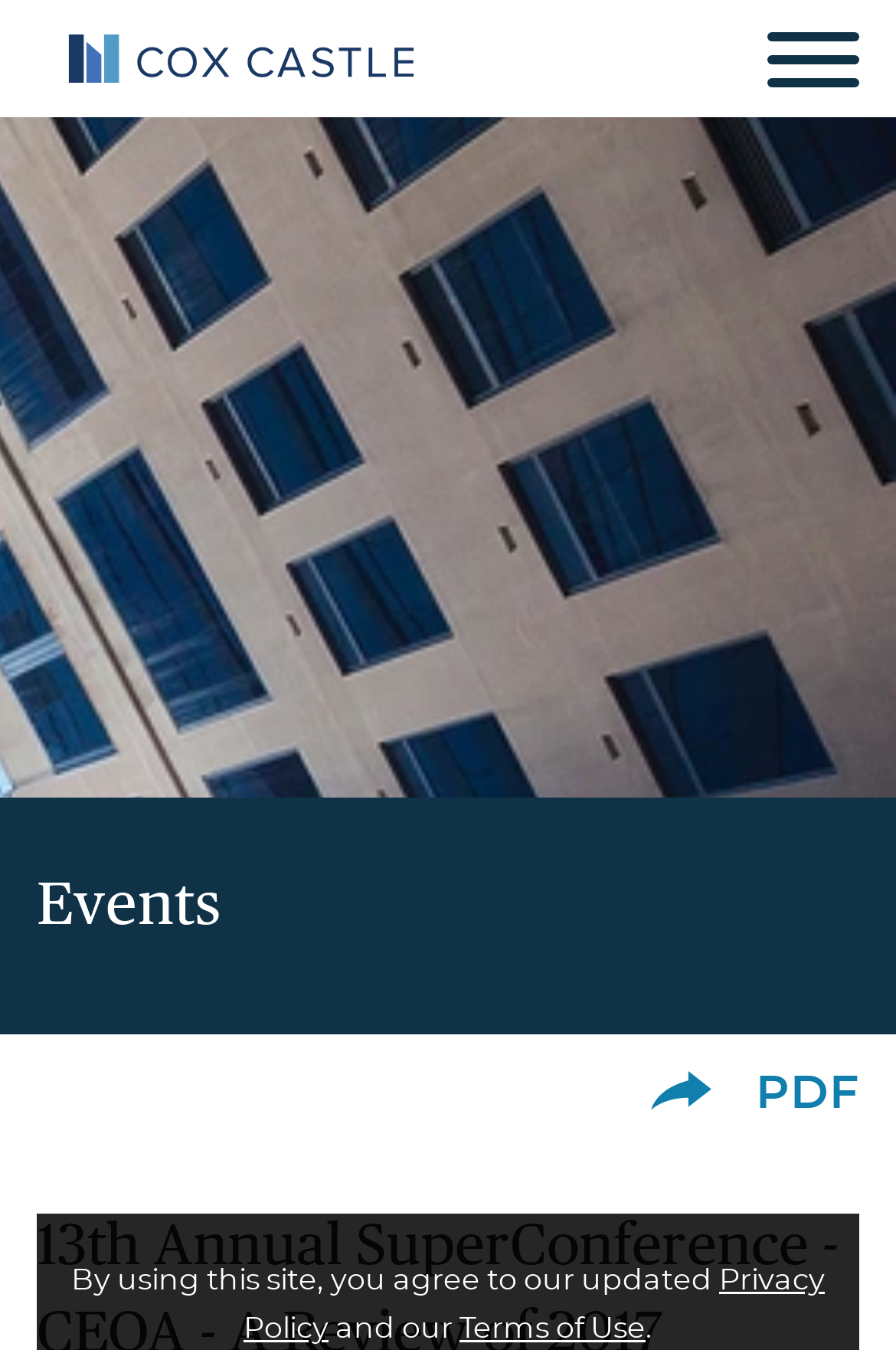Bounding box coordinates are specified in the format (top-left x, top-left y, bottom-right x, bottom-right y). All values are floating point numbers bounded between 0 and 1. Please provide the bounding box coordinate of the region this sentence describes: Jump to Page

[0.169, 0.009, 0.5, 0.066]